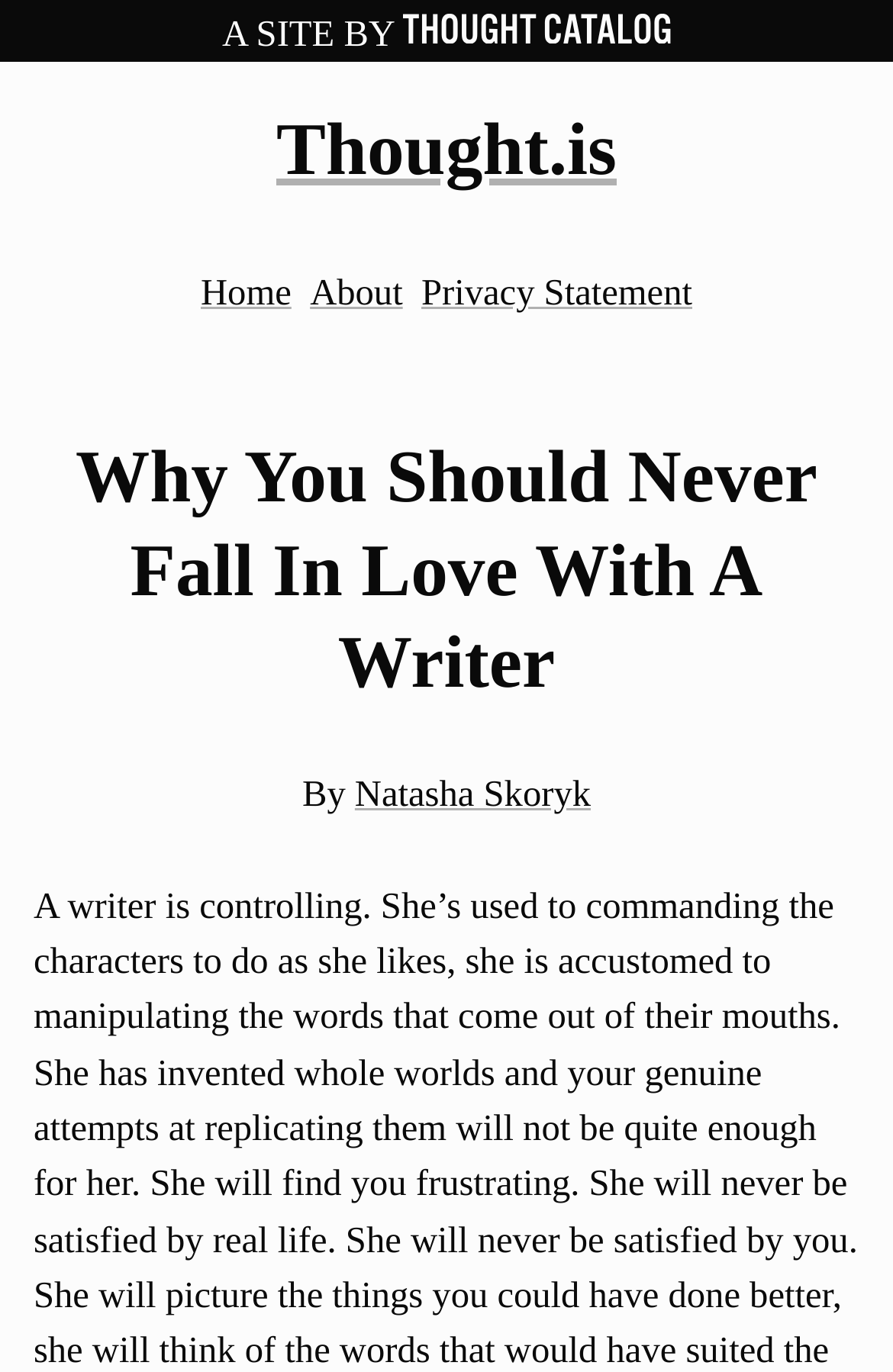Can you give a detailed response to the following question using the information from the image? What is the site by?

I determined the answer by examining the static text 'A SITE BY' with bounding box coordinates [0.249, 0.01, 0.452, 0.04] and the link 'Thought Catalog' with bounding box coordinates [0.452, 0.01, 0.751, 0.04] which is located next to the static text.